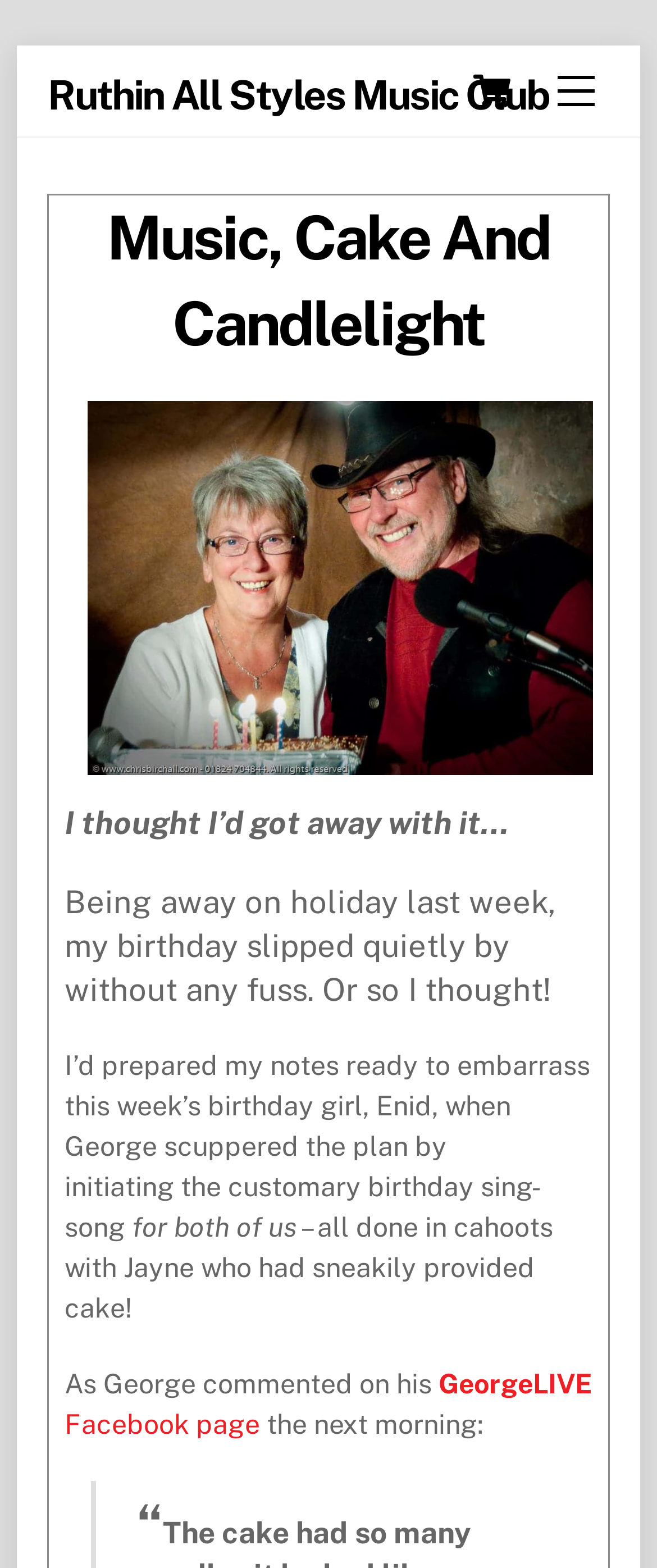Who is the birthday girl mentioned in the article?
Relying on the image, give a concise answer in one word or a brief phrase.

Enid